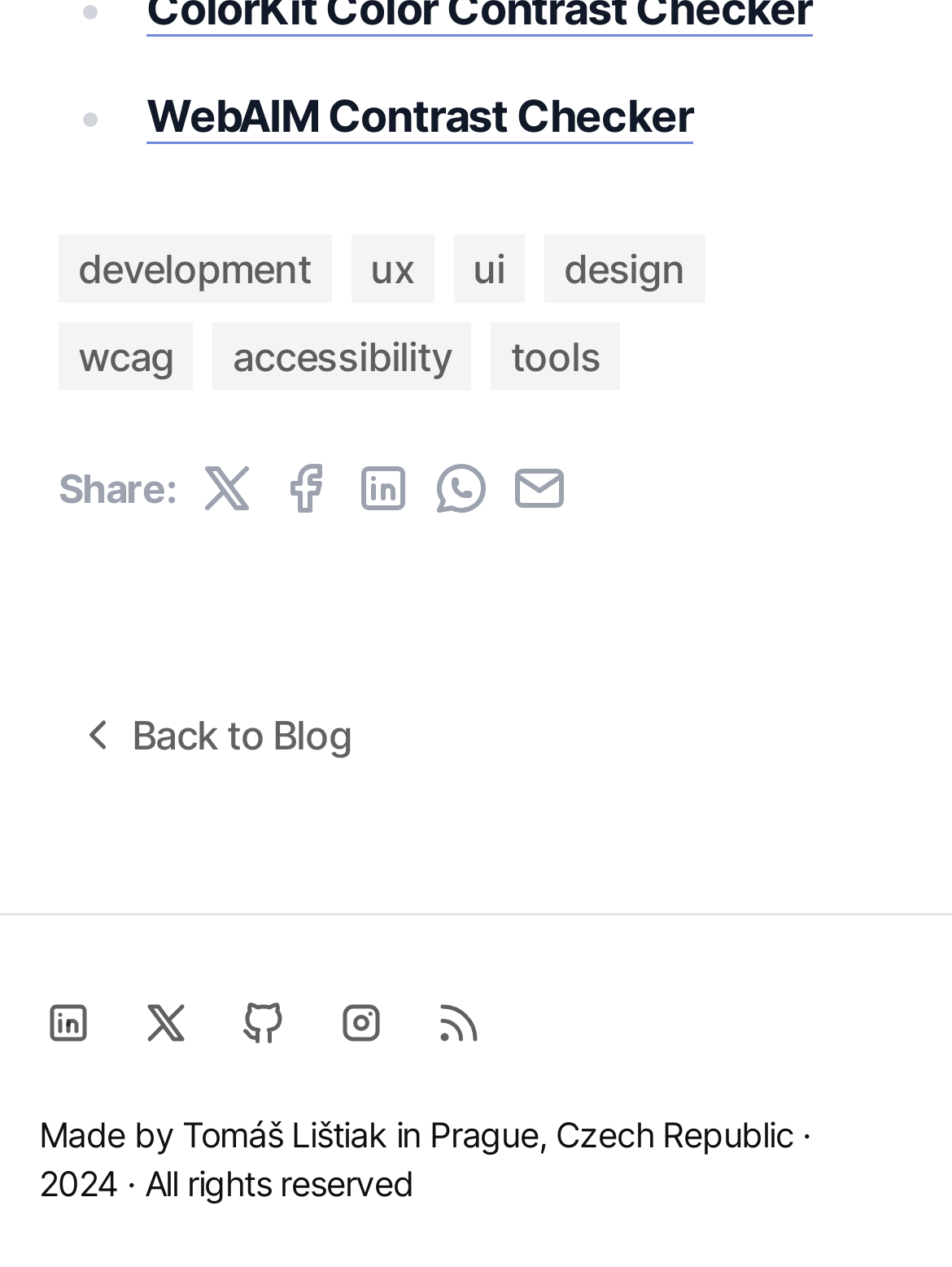What is the purpose of the 'Back to Blog' link?
Please use the visual content to give a single word or phrase answer.

To go back to the blog